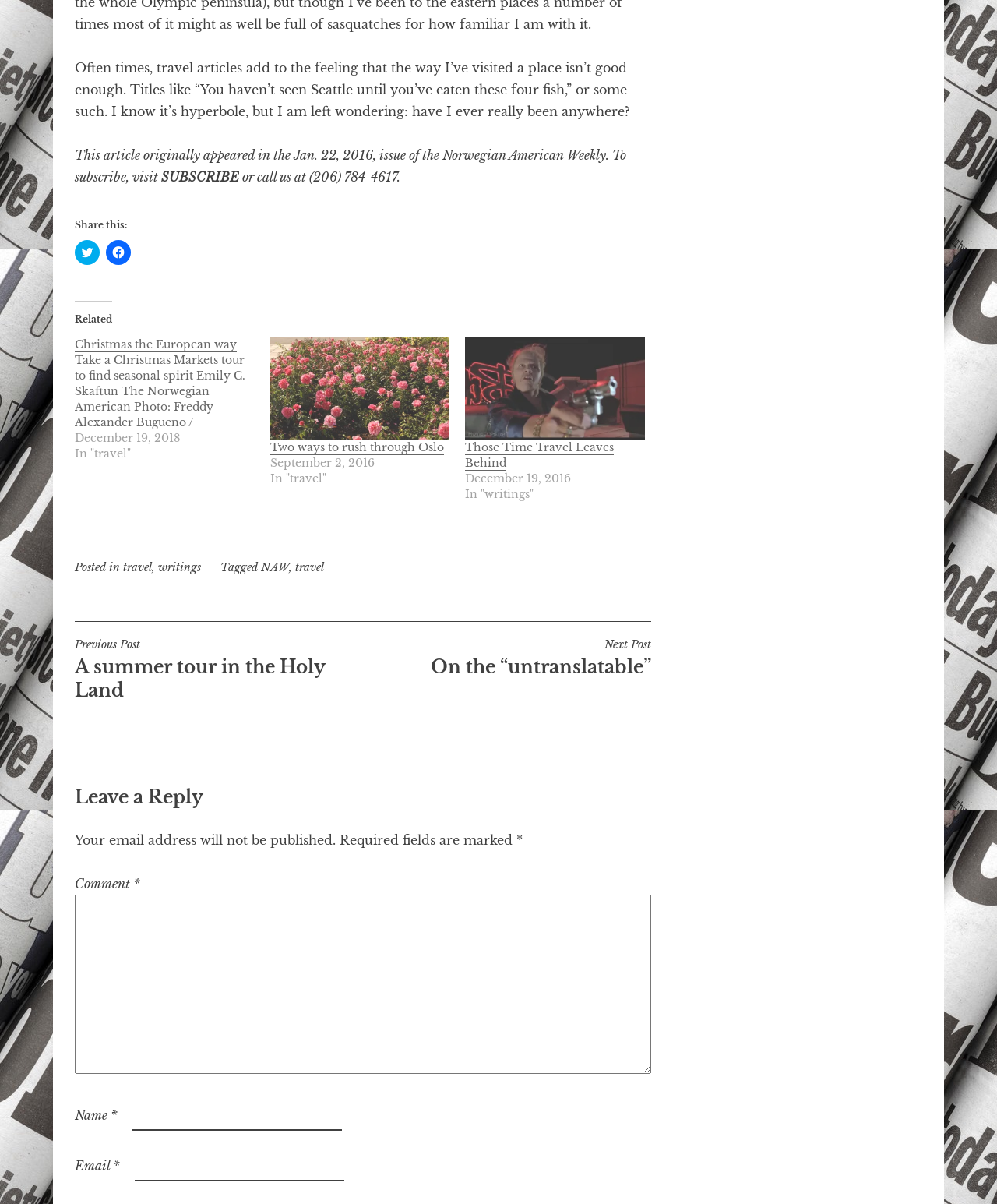Based on the description "Kem86251", find the bounding box of the specified UI element.

None